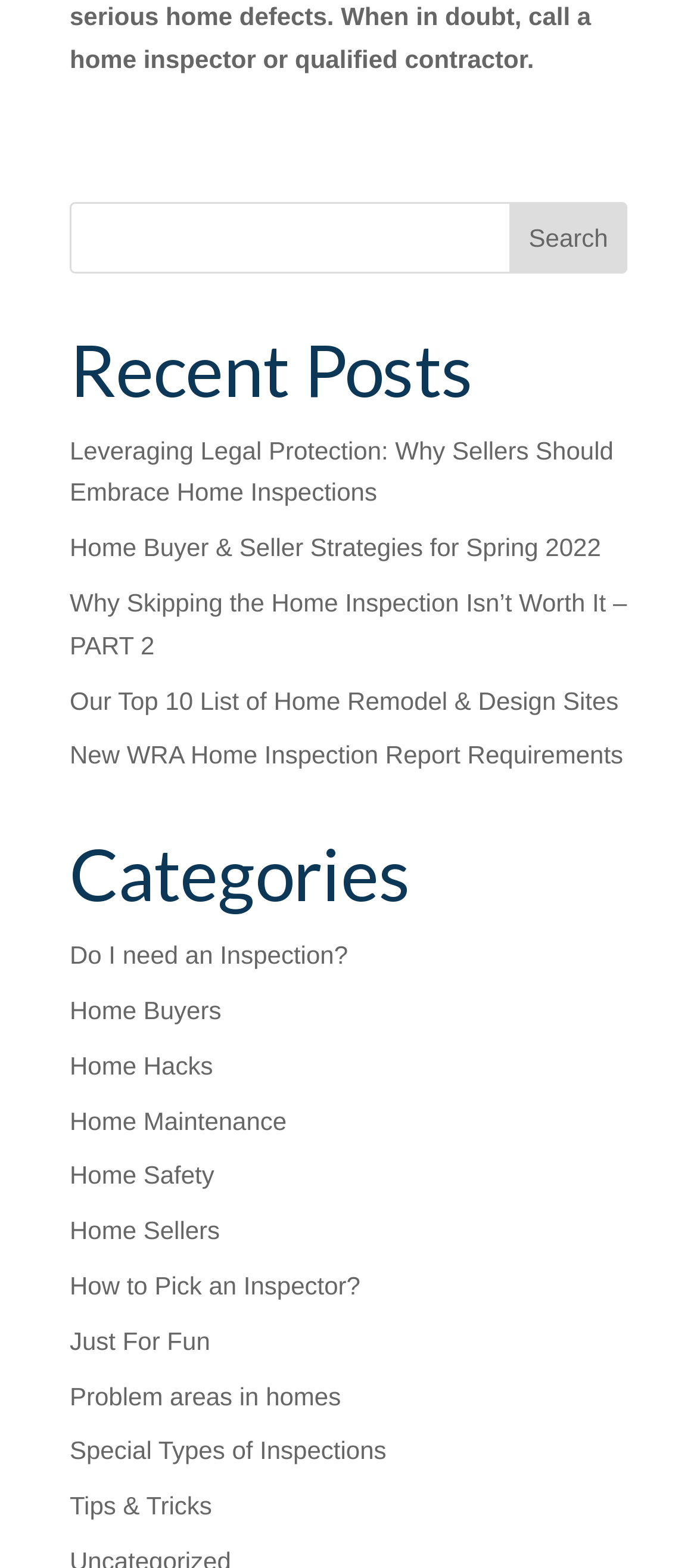Please identify the bounding box coordinates of the element on the webpage that should be clicked to follow this instruction: "read the article 'Leveraging Legal Protection: Why Sellers Should Embrace Home Inspections'". The bounding box coordinates should be given as four float numbers between 0 and 1, formatted as [left, top, right, bottom].

[0.1, 0.278, 0.88, 0.323]